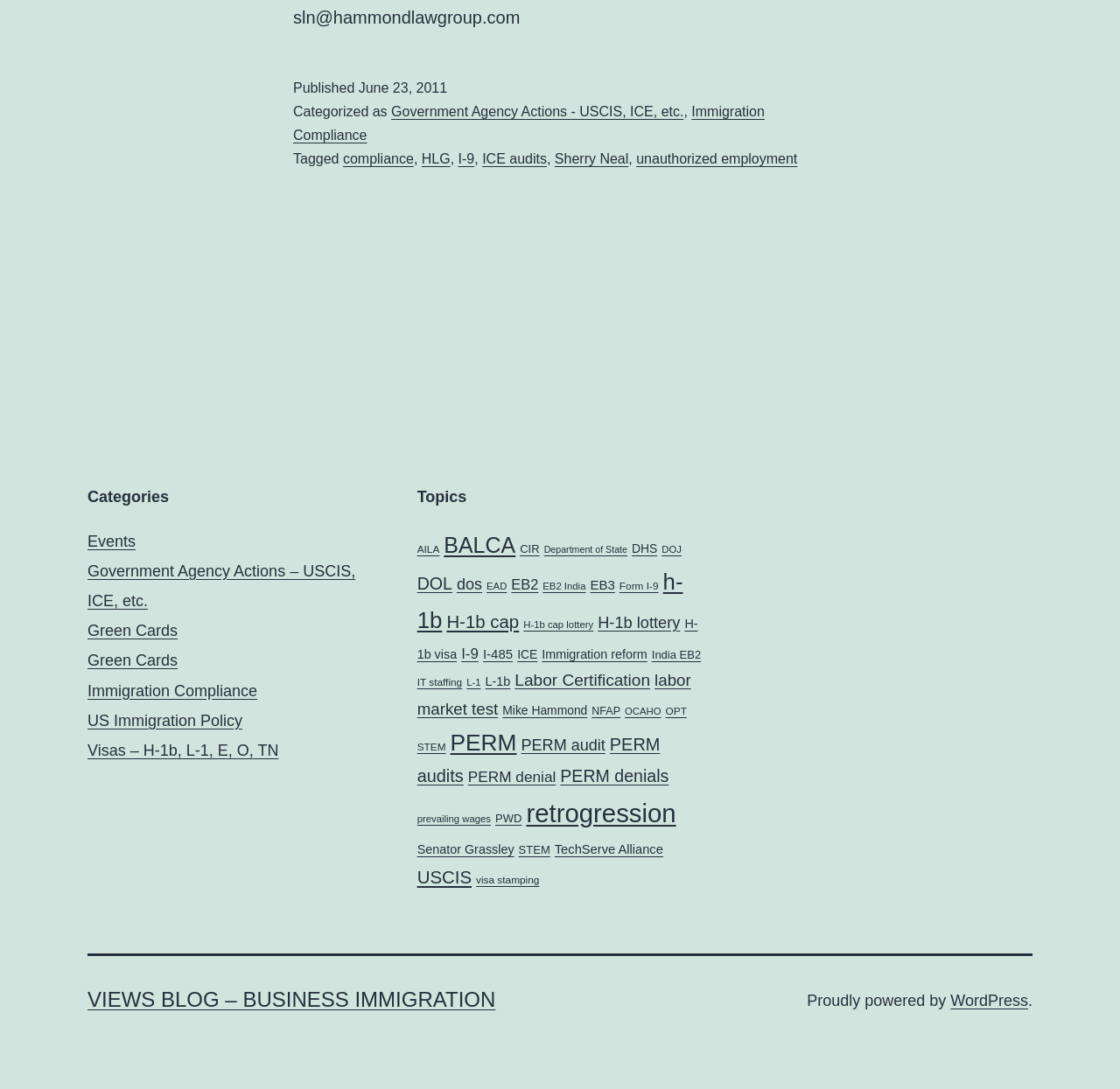Using the information in the image, could you please answer the following question in detail:
What is the category of the article?

I found the category of the article by looking at the footer section of the webpage, where it says 'Categorized as' followed by a link to 'Government Agency Actions - USCIS, ICE, etc.'.